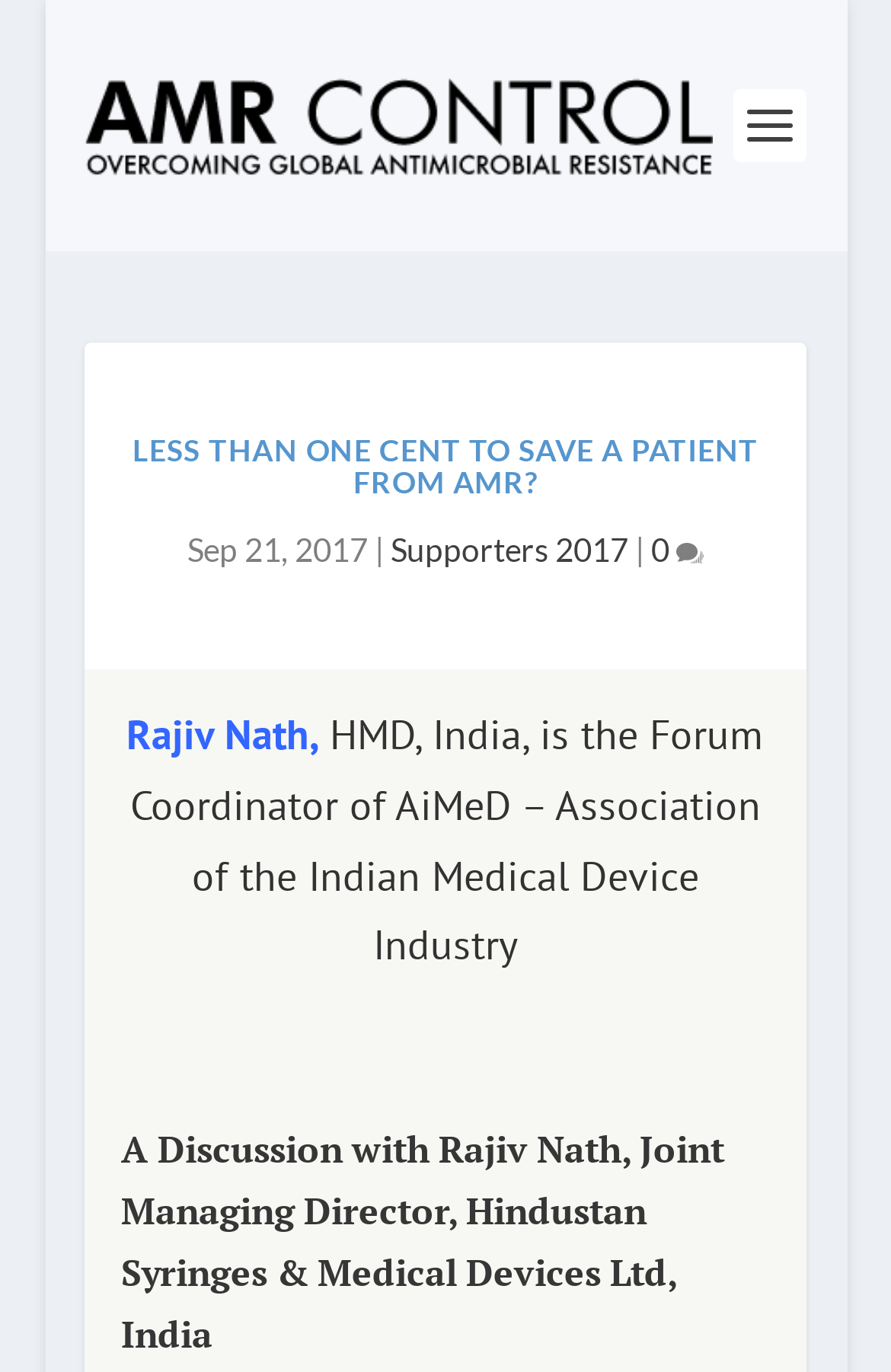Please study the image and answer the question comprehensively:
What is the company of Rajiv Nath?

I found the answer by looking at the text 'Hindustan Syringes & Medical Devices Ltd, India' which is a description about Rajiv Nath's company.